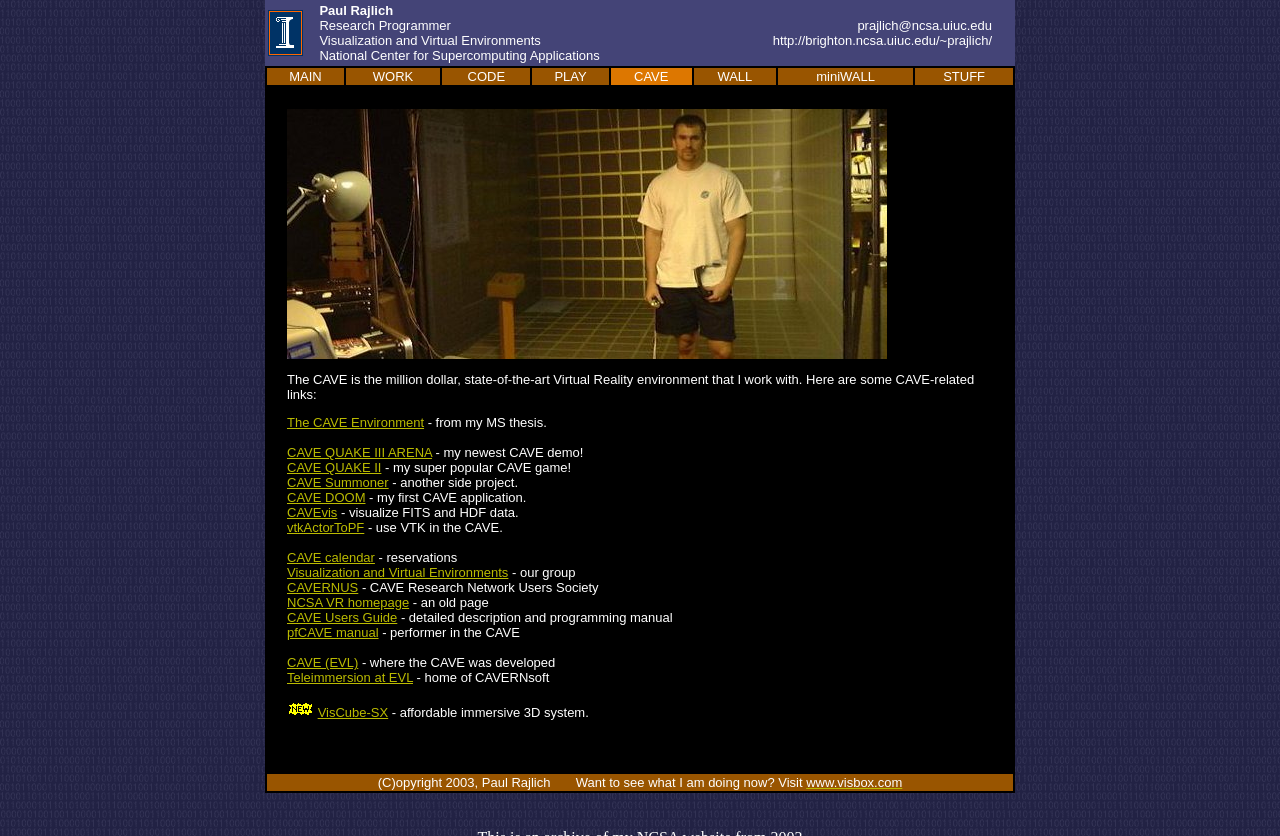Provide a thorough description of this webpage.

The webpage is about Paul Rajlich, a research programmer at the National Center for Supercomputing Applications. At the top of the page, there is a table with a photo of Paul Rajlich on the left and his name, title, and contact information on the right.

Below this table, there is a navigation menu with six links: MAIN, WORK, CODE, PLAY, CAVE, WALL, miniWALL, and STUFF. These links are evenly spaced and take up the full width of the page.

The main content of the page is a long table that takes up most of the page. The table has a single cell that contains a large block of text and several links. The text describes Paul Rajlich's work with the CAVE, a virtual reality environment, and lists several CAVE-related projects and resources. The links are to various CAVE-related pages, including demos, documentation, and research projects.

At the very bottom of the page, there is a copyright notice and a link to www.visbox.com, which appears to be Paul Rajlich's current website.